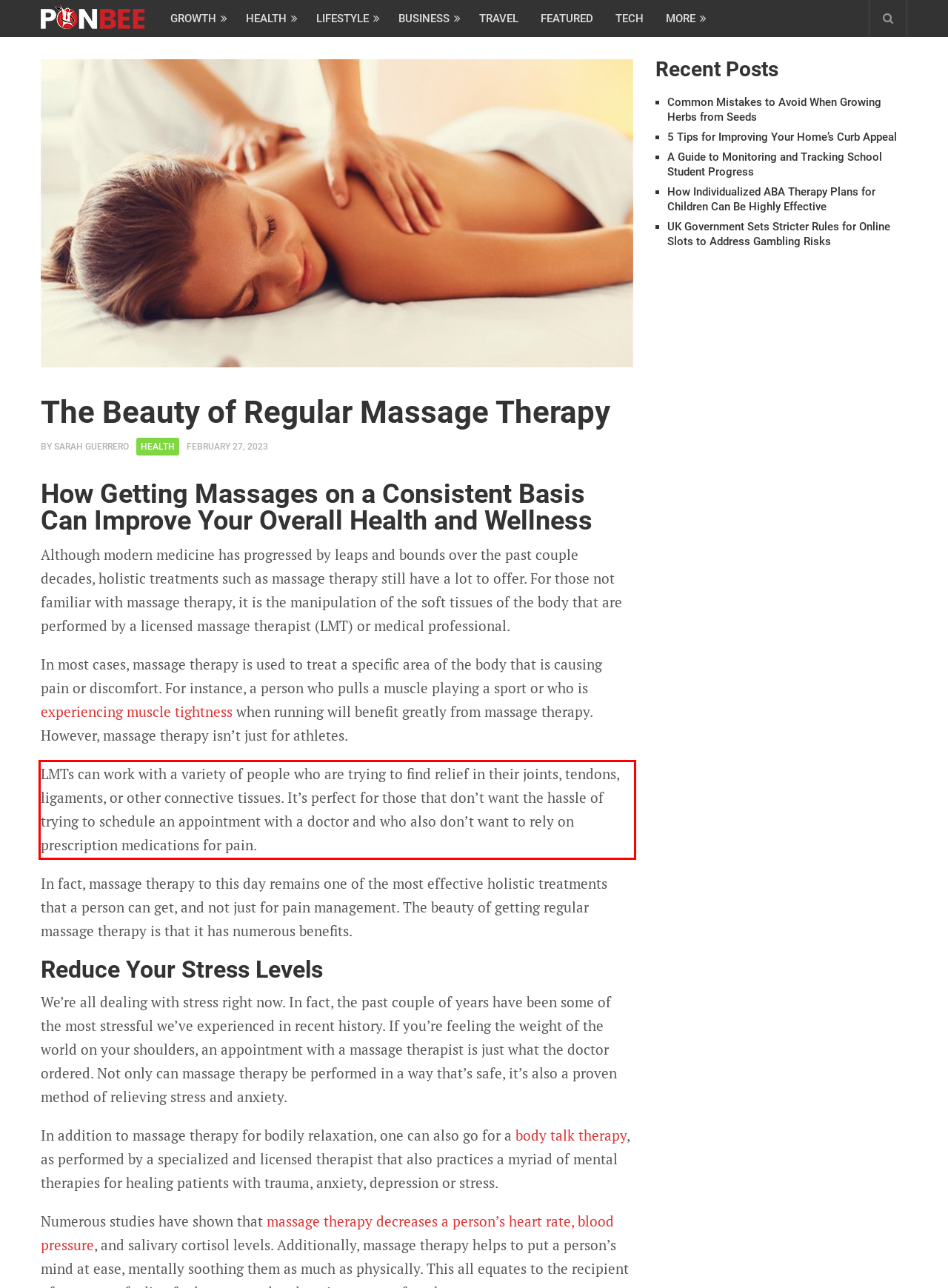Please identify and extract the text from the UI element that is surrounded by a red bounding box in the provided webpage screenshot.

LMTs can work with a variety of people who are trying to find relief in their joints, tendons, ligaments, or other connective tissues. It’s perfect for those that don’t want the hassle of trying to schedule an appointment with a doctor and who also don’t want to rely on prescription medications for pain.